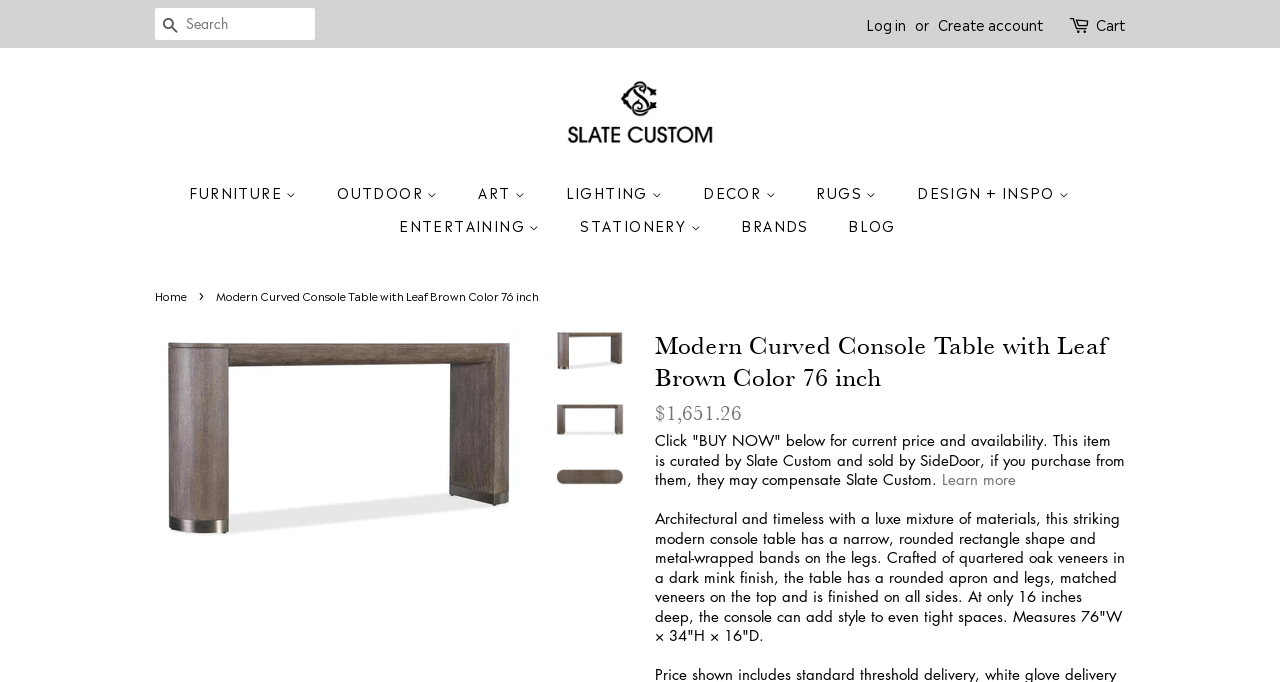Please answer the following question using a single word or phrase: 
What is the name of the console table?

Modern Curved Console Table